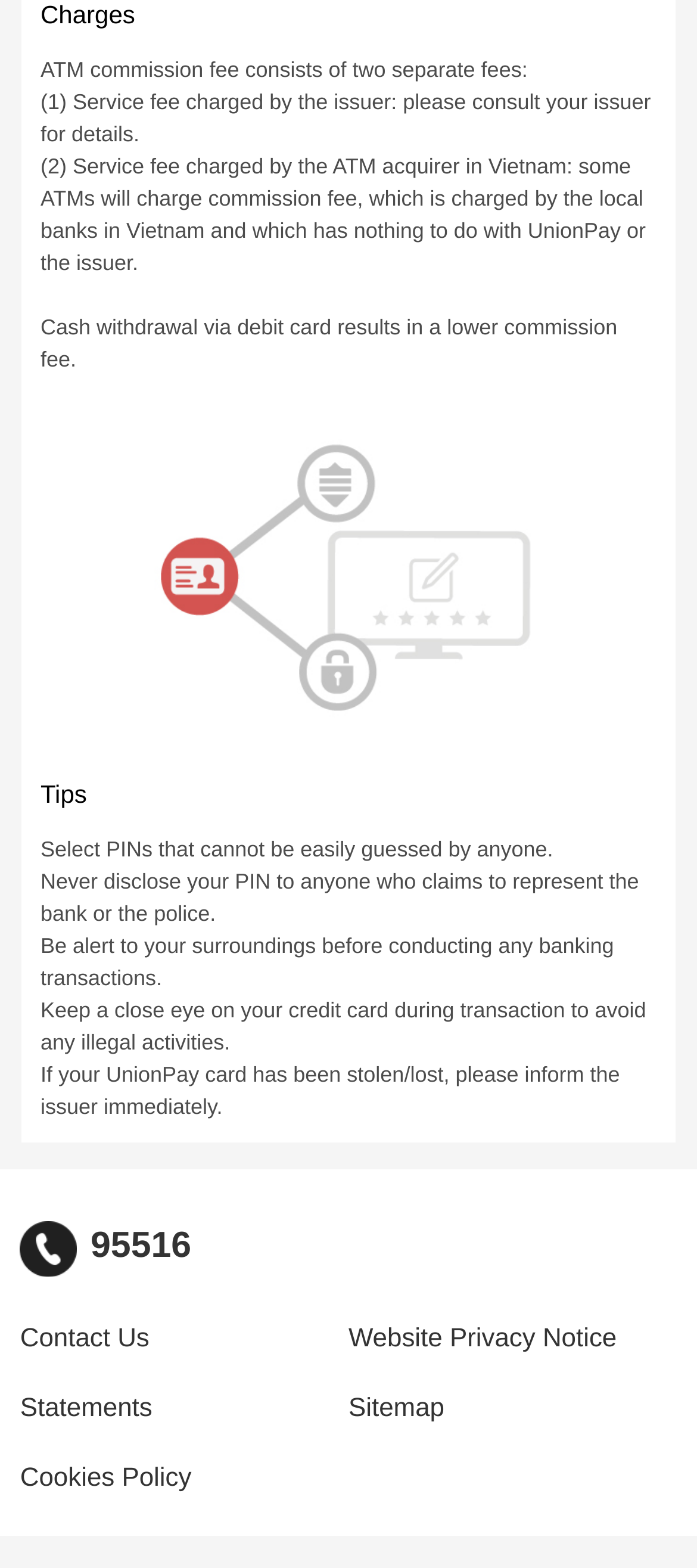How many links are available in the footer section?
Please answer using one word or phrase, based on the screenshot.

5